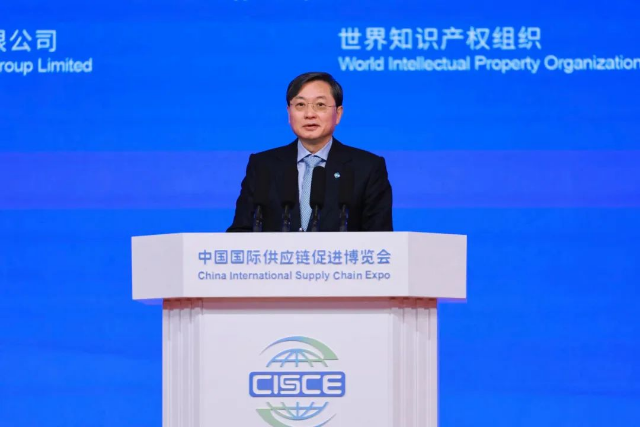Describe every significant element in the image thoroughly.

The image captures a distinguished speaker presenting at the China International Supply Chain Expo (CISCE), highlighting the significance of collaborative efforts in building a healthy and prosperous society. Behind the speaker, a backdrop adorned with blue tones features the logos of influential organizations, including the World Intellectual Property Organization. The podium displays the event's name prominently, emphasizing the importance of international partnerships in supply chain development. This moment is part of a broader dialogue focusing on leveraging resources and advancing integrated digital platforms across diverse fields, reflecting a commitment to innovation and collaboration in the pursuit of a beautiful life.